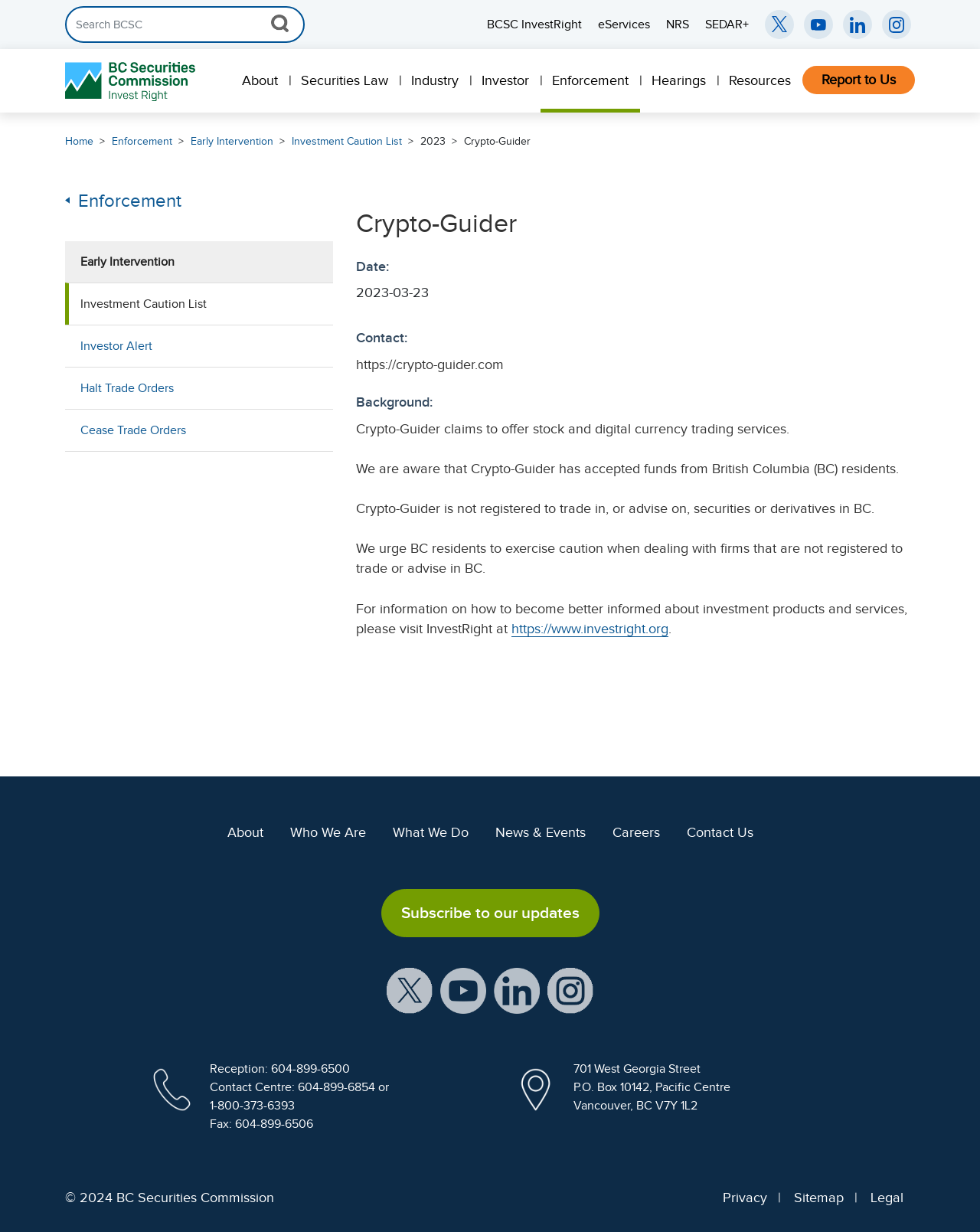Specify the bounding box coordinates of the region I need to click to perform the following instruction: "Click on the 'Home' link". The coordinates must be four float numbers in the range of 0 to 1, i.e., [left, top, right, bottom].

None